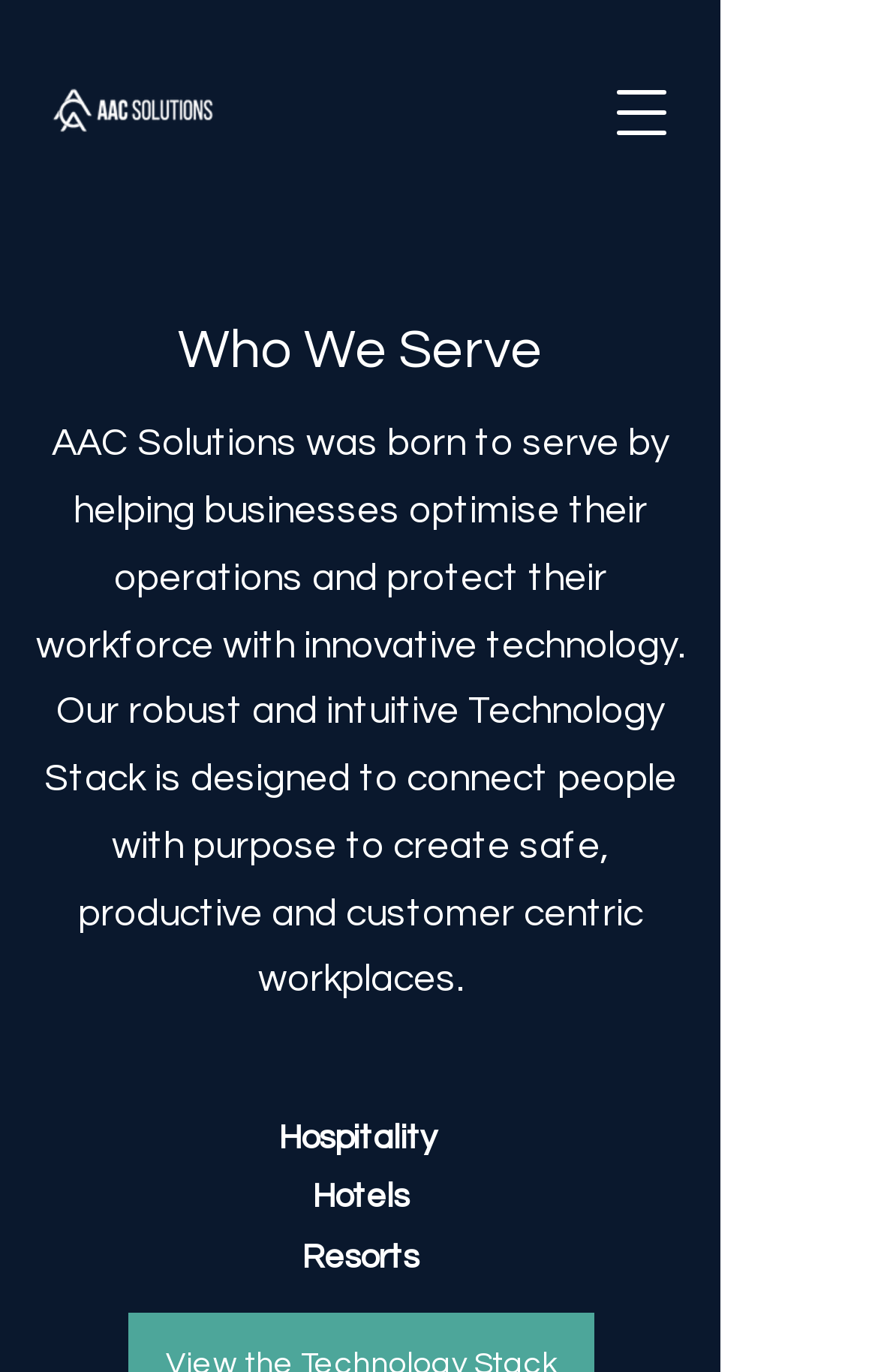Please answer the following question using a single word or phrase: What is the purpose of AAC Solutions?

Help businesses optimise operations